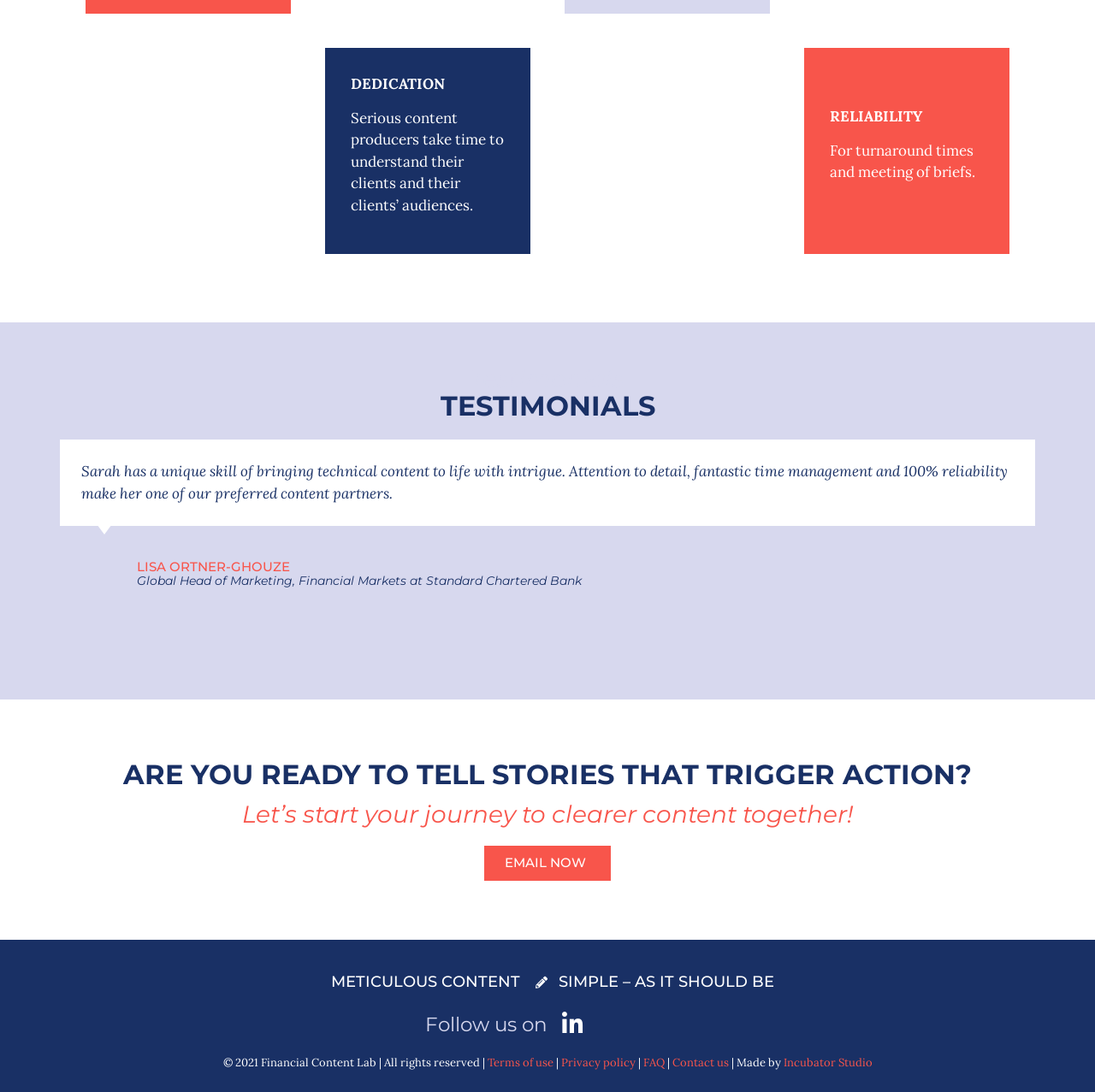What is the theme of the content production service?
Based on the image, answer the question with a single word or brief phrase.

Financial